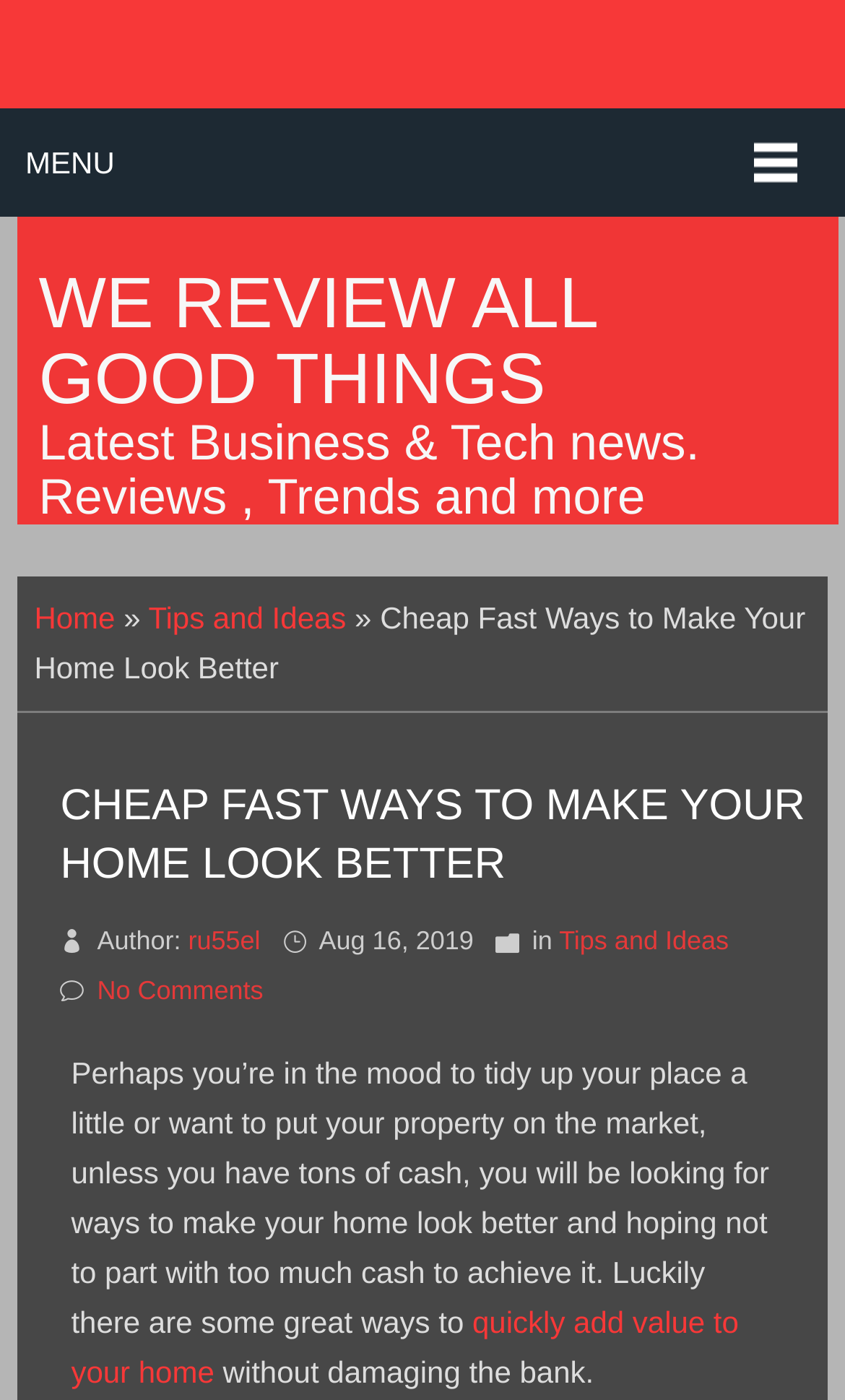Please locate the bounding box coordinates for the element that should be clicked to achieve the following instruction: "Go to WE REVIEW ALL GOOD THINGS". Ensure the coordinates are given as four float numbers between 0 and 1, i.e., [left, top, right, bottom].

[0.046, 0.189, 0.967, 0.297]